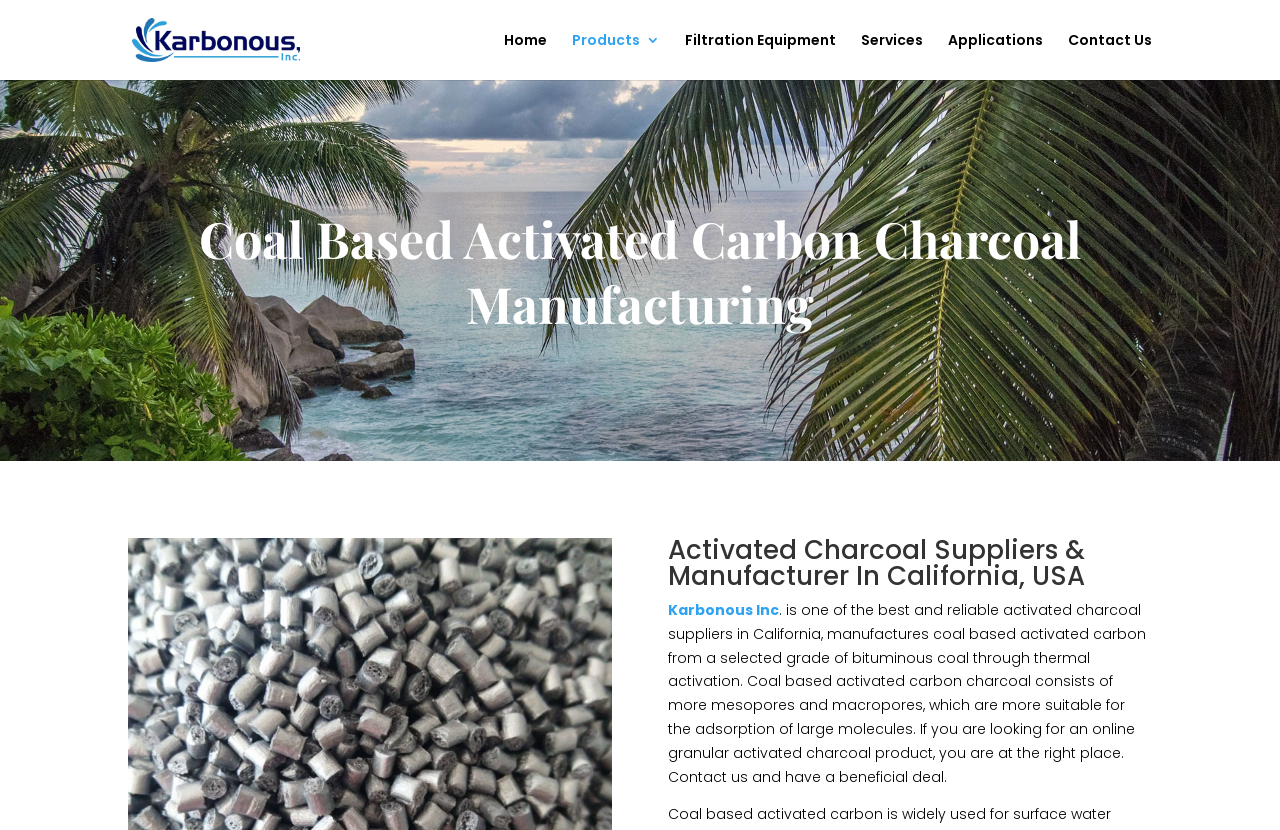Determine the bounding box coordinates for the area that should be clicked to carry out the following instruction: "visit Karbonous Inc website".

[0.522, 0.723, 0.609, 0.747]